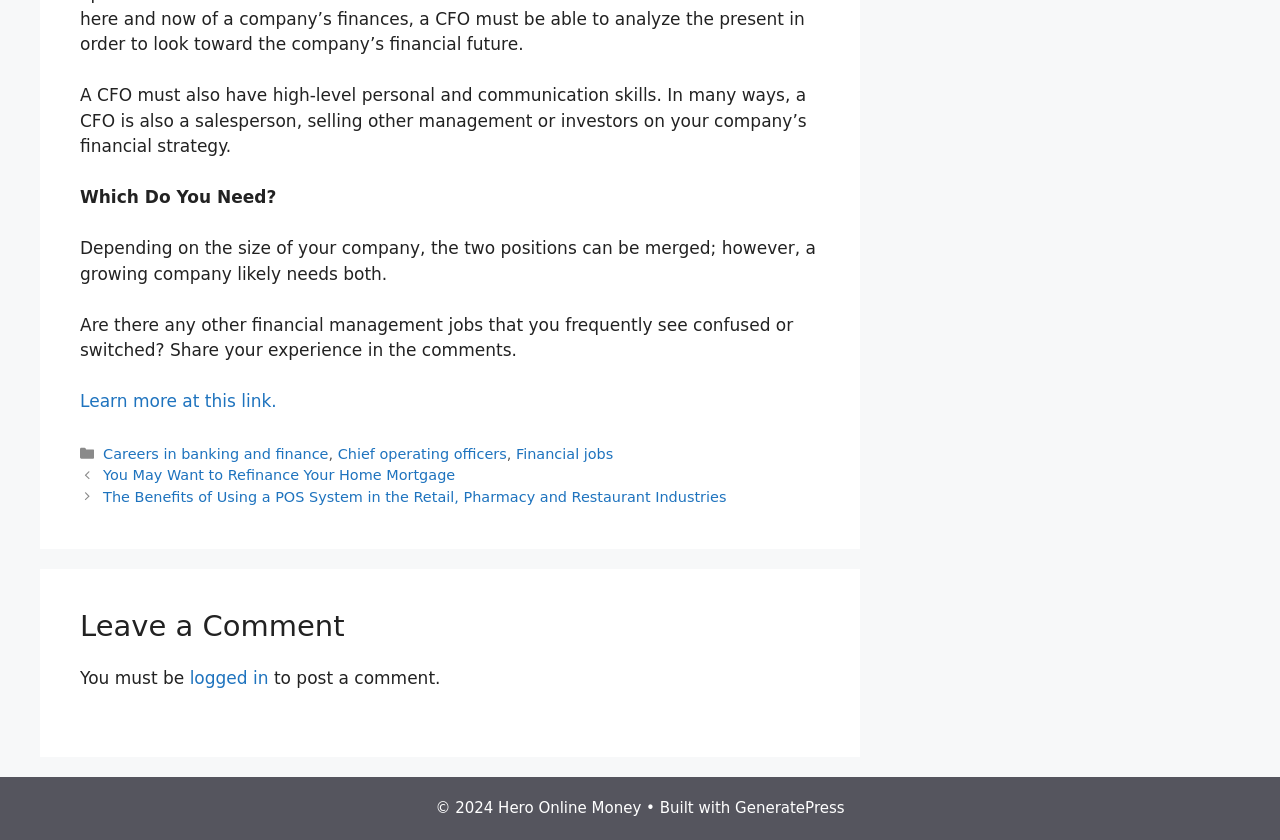Locate the bounding box coordinates of the element you need to click to accomplish the task described by this instruction: "Click the link to learn more".

[0.062, 0.466, 0.216, 0.49]